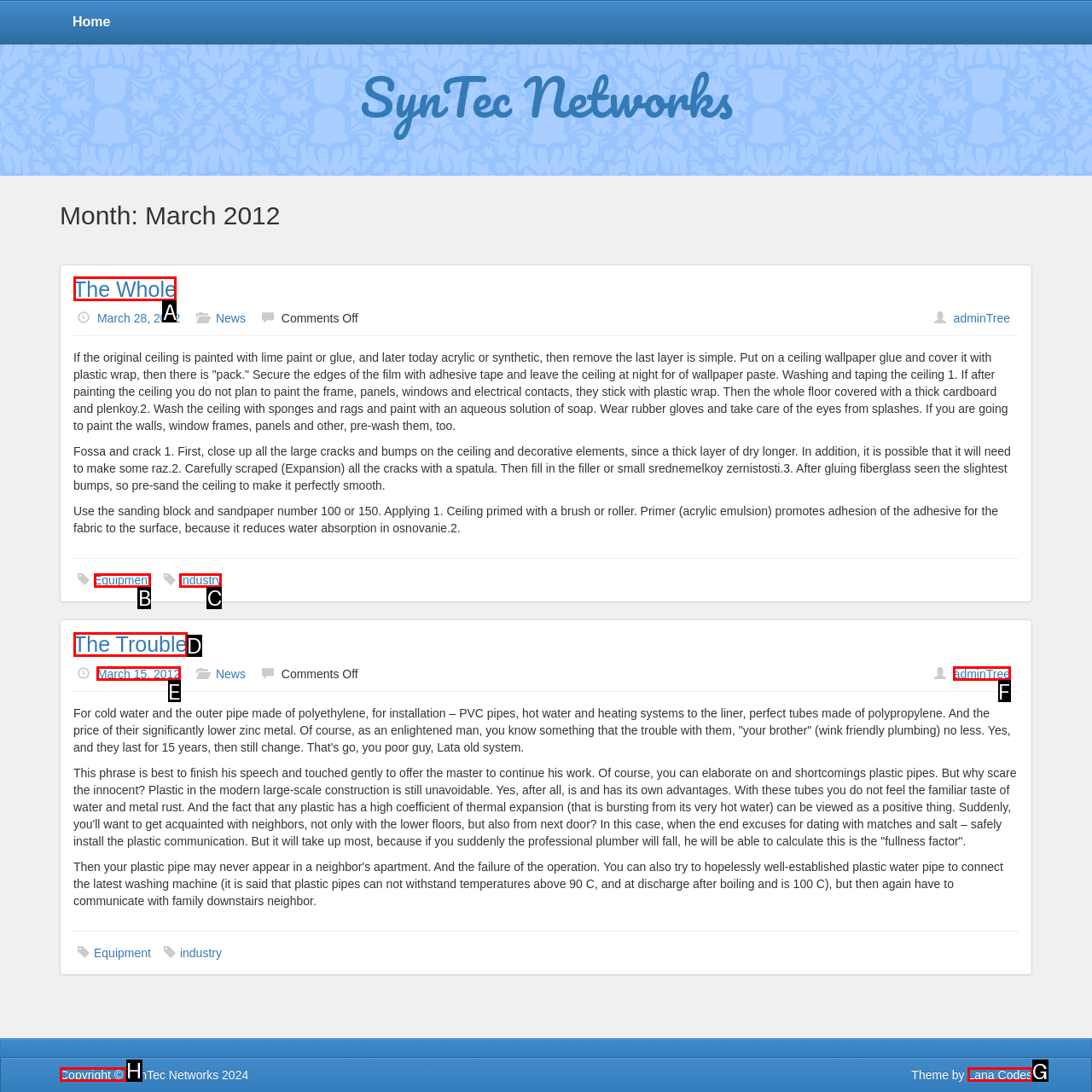What is the letter of the UI element you should click to Check the Copyright information? Provide the letter directly.

H